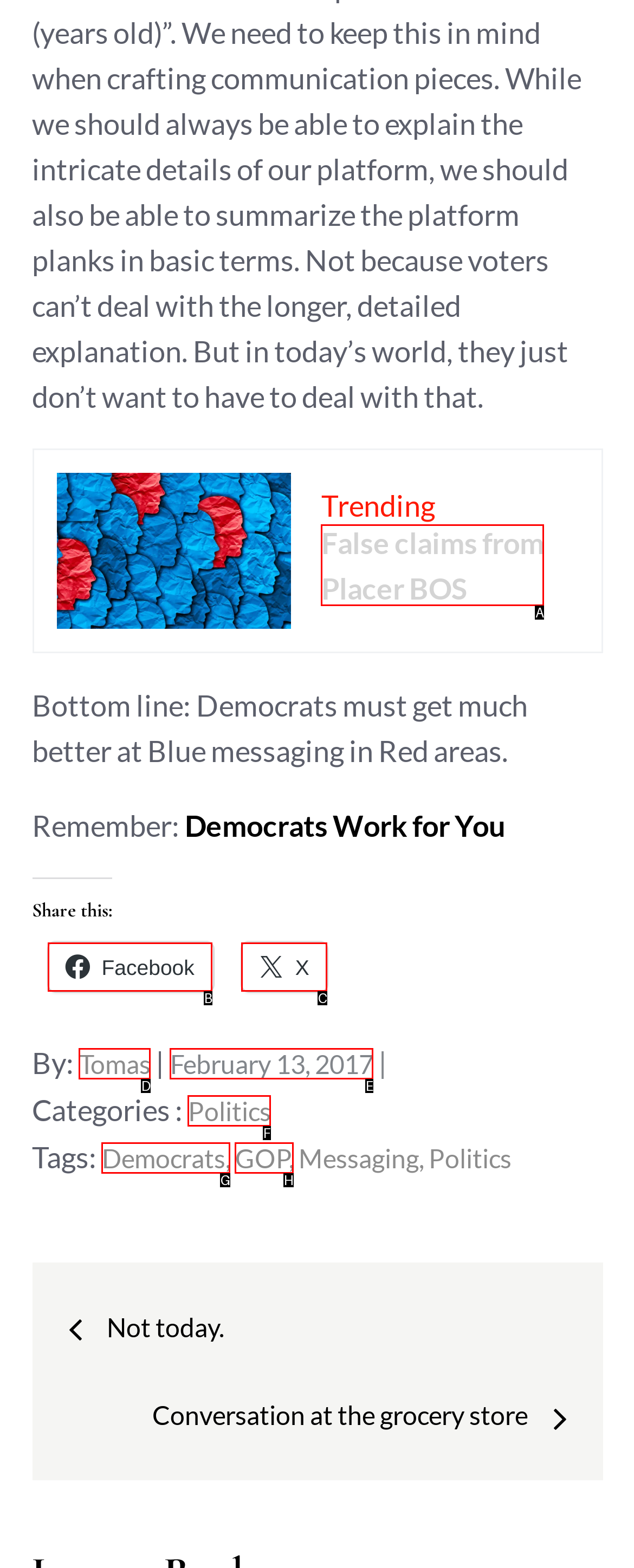Tell me which one HTML element best matches the description: GOP
Answer with the option's letter from the given choices directly.

H